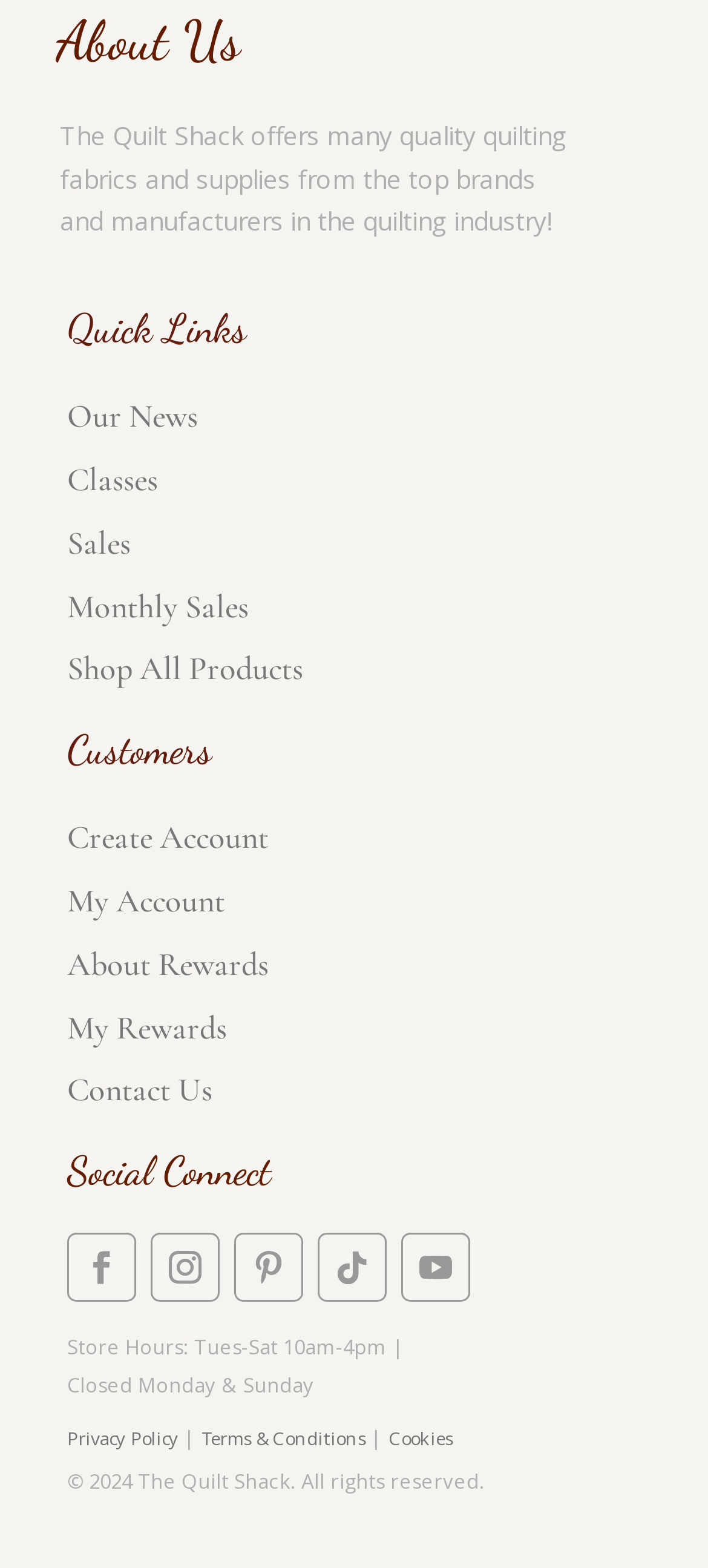Find the bounding box coordinates for the element that must be clicked to complete the instruction: "Create an account". The coordinates should be four float numbers between 0 and 1, indicated as [left, top, right, bottom].

[0.095, 0.521, 0.379, 0.547]